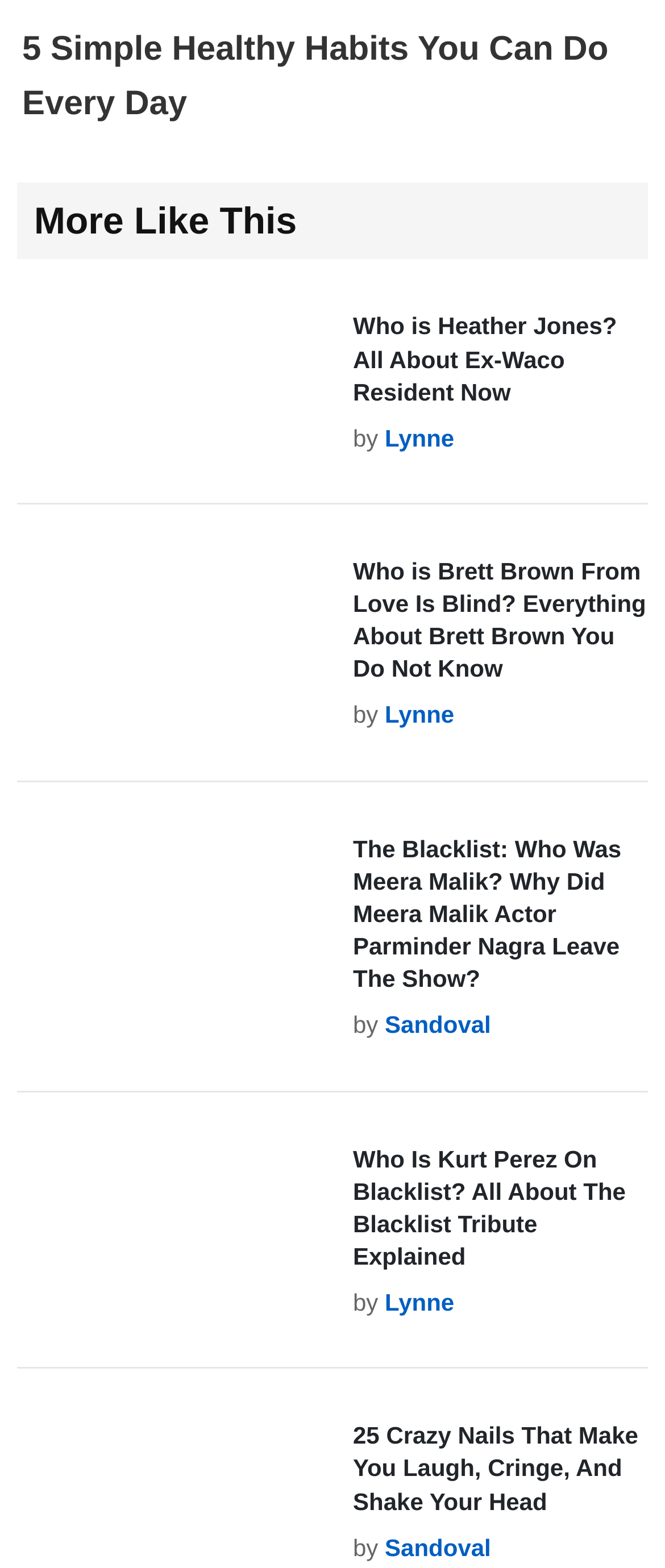Provide a short answer using a single word or phrase for the following question: 
What type of content is presented on this webpage?

Articles